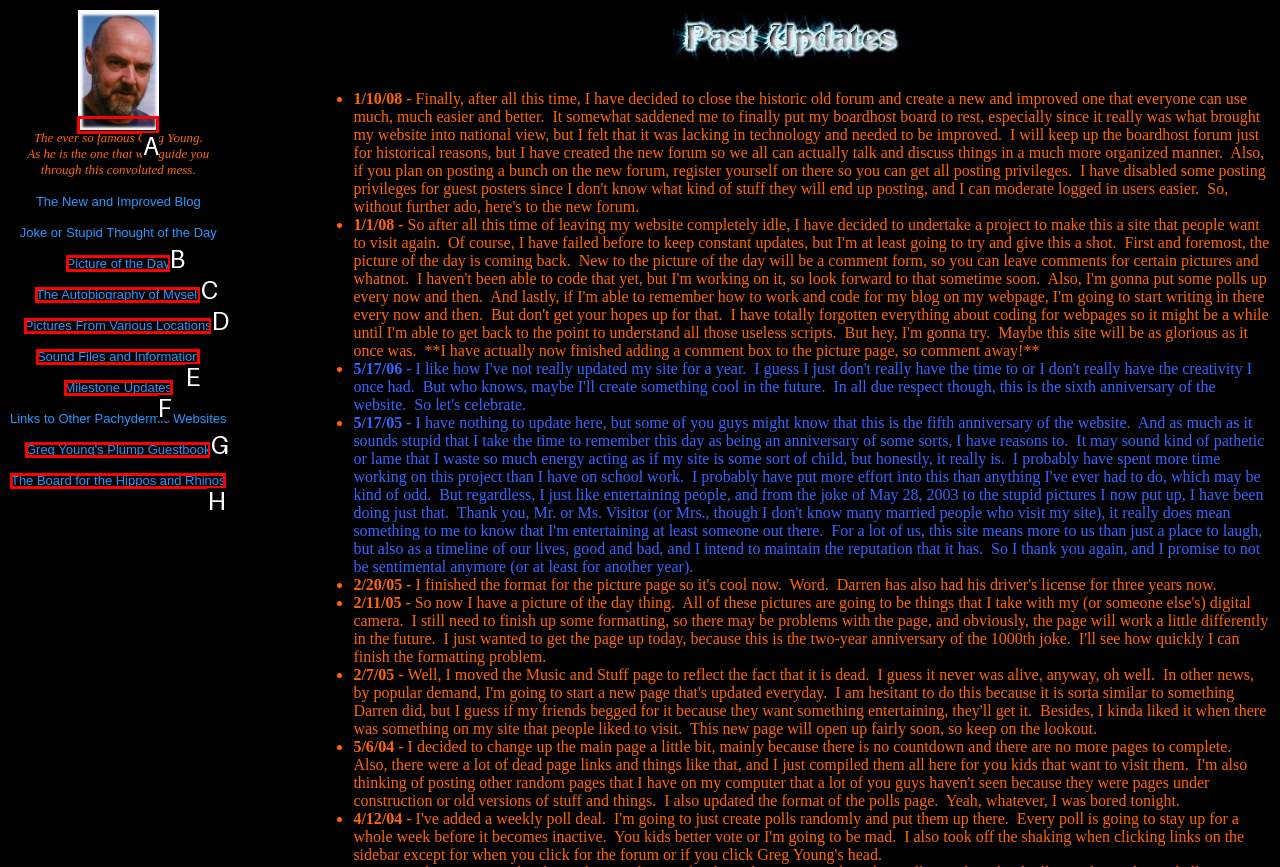Decide which HTML element to click to complete the task: View Picture of the Day Provide the letter of the appropriate option.

B